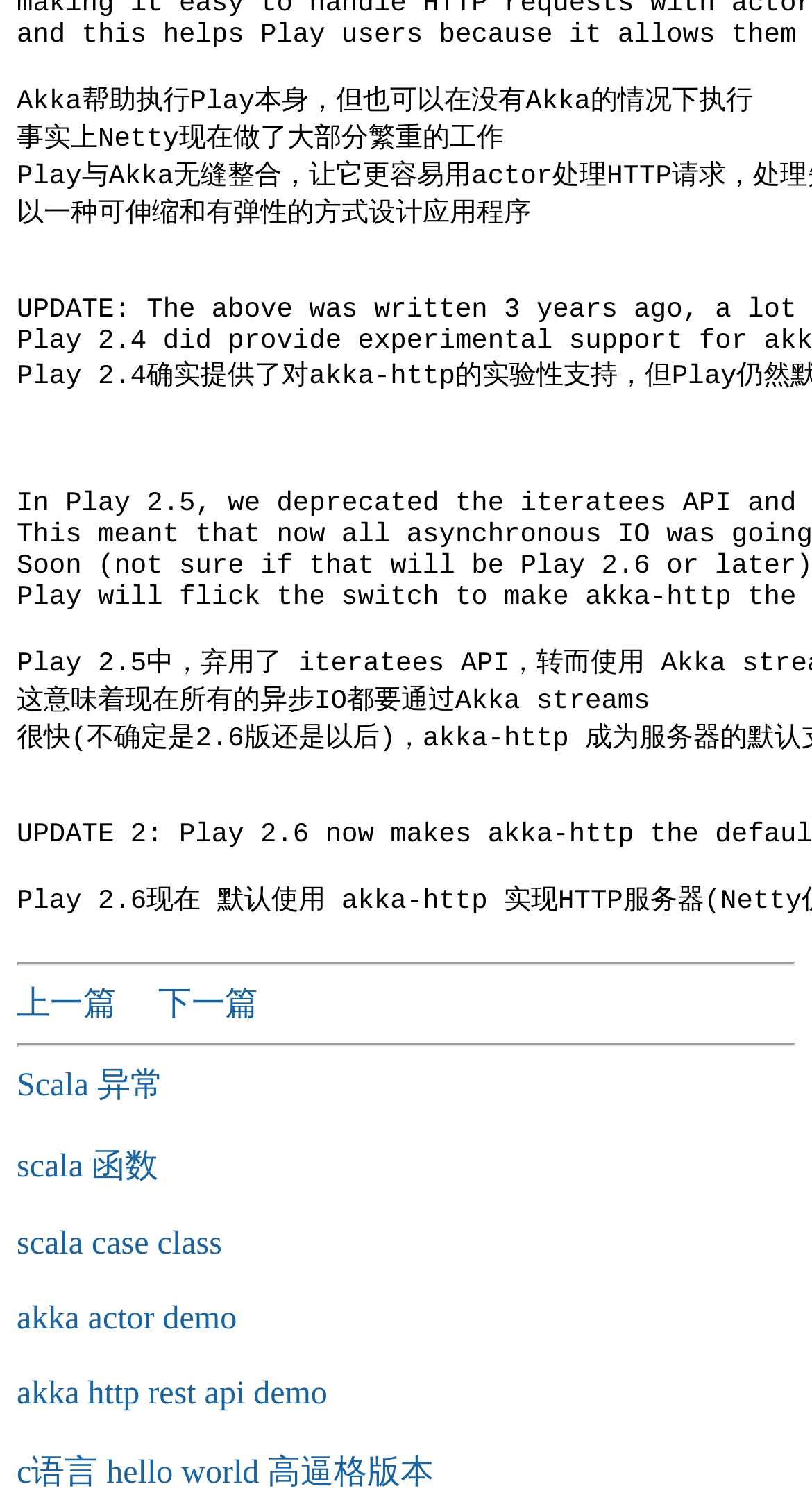Please identify the coordinates of the bounding box for the clickable region that will accomplish this instruction: "go to previous page".

[0.021, 0.657, 0.154, 0.681]